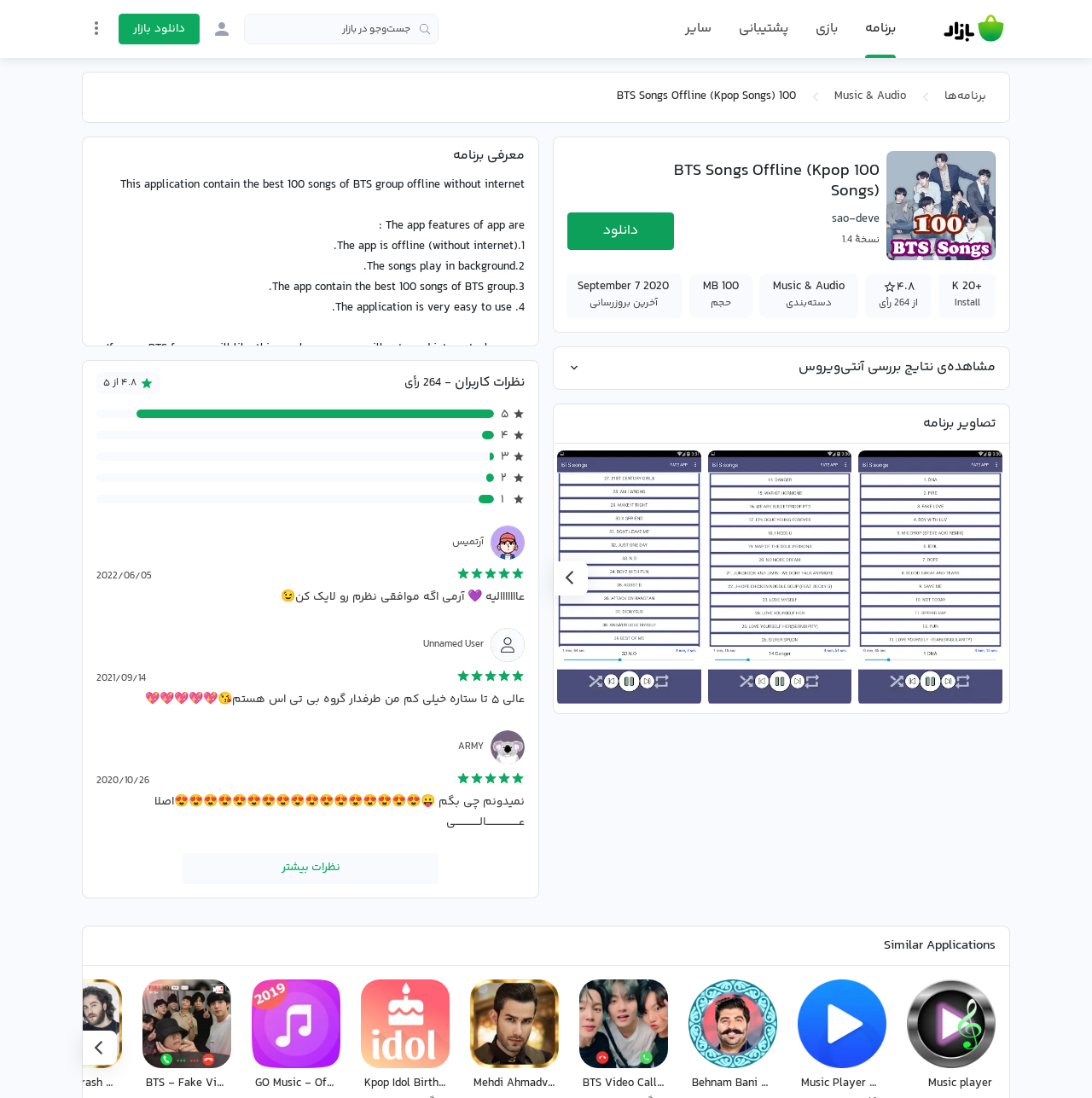What is the purpose of the app?
Using the image as a reference, answer the question in detail.

The purpose of the app can be inferred from the description of the app, which states that the app allows users to play BTS songs offline without internet, and also from the features of the app listed in the webpage.